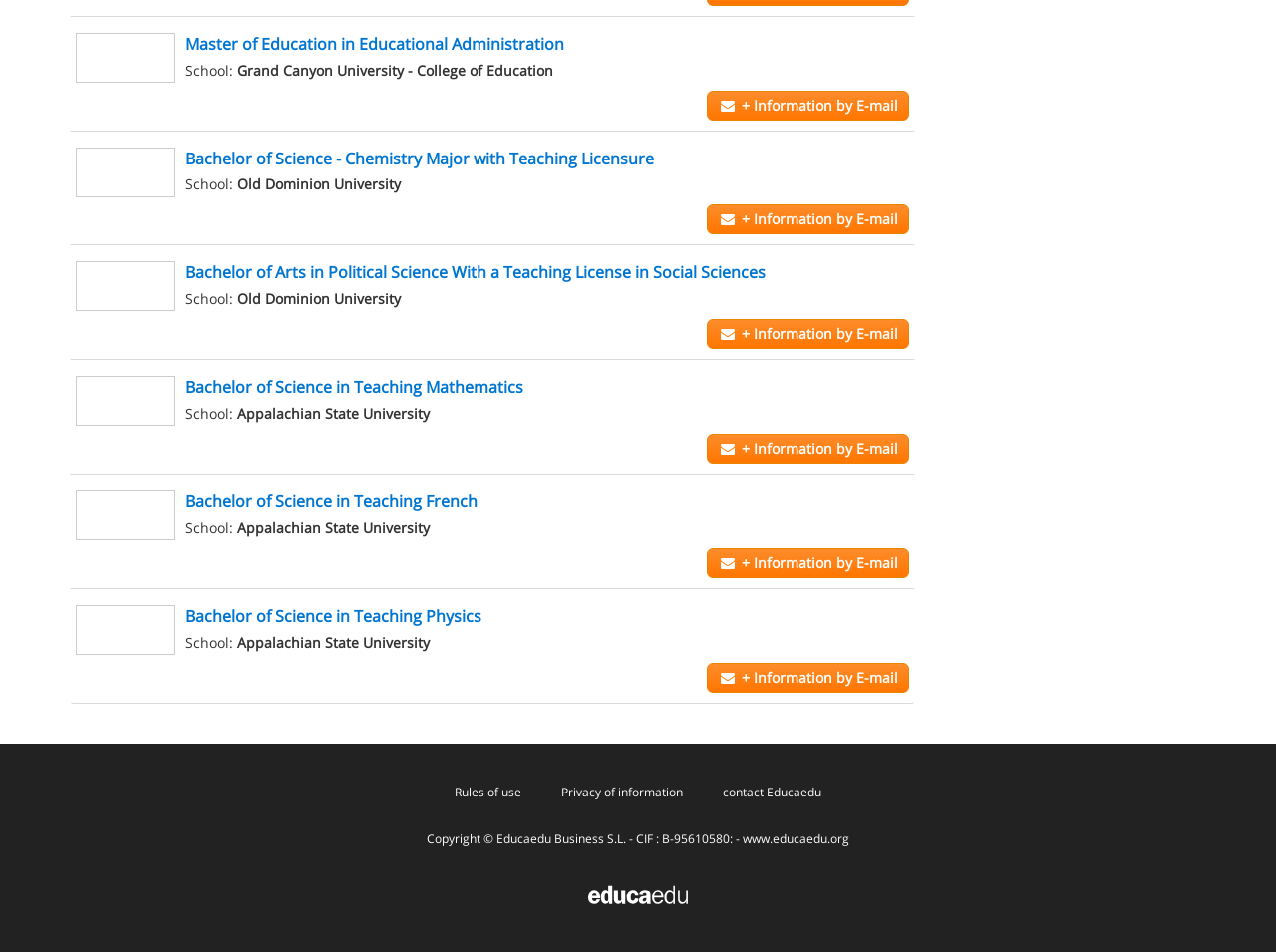With reference to the image, please provide a detailed answer to the following question: How many universities are listed?

I counted the number of university logos and names listed on the webpage, and there are 5 universities: Grand Canyon University, Old Dominion University, Appalachian State University, and two more instances of Appalachian State University.